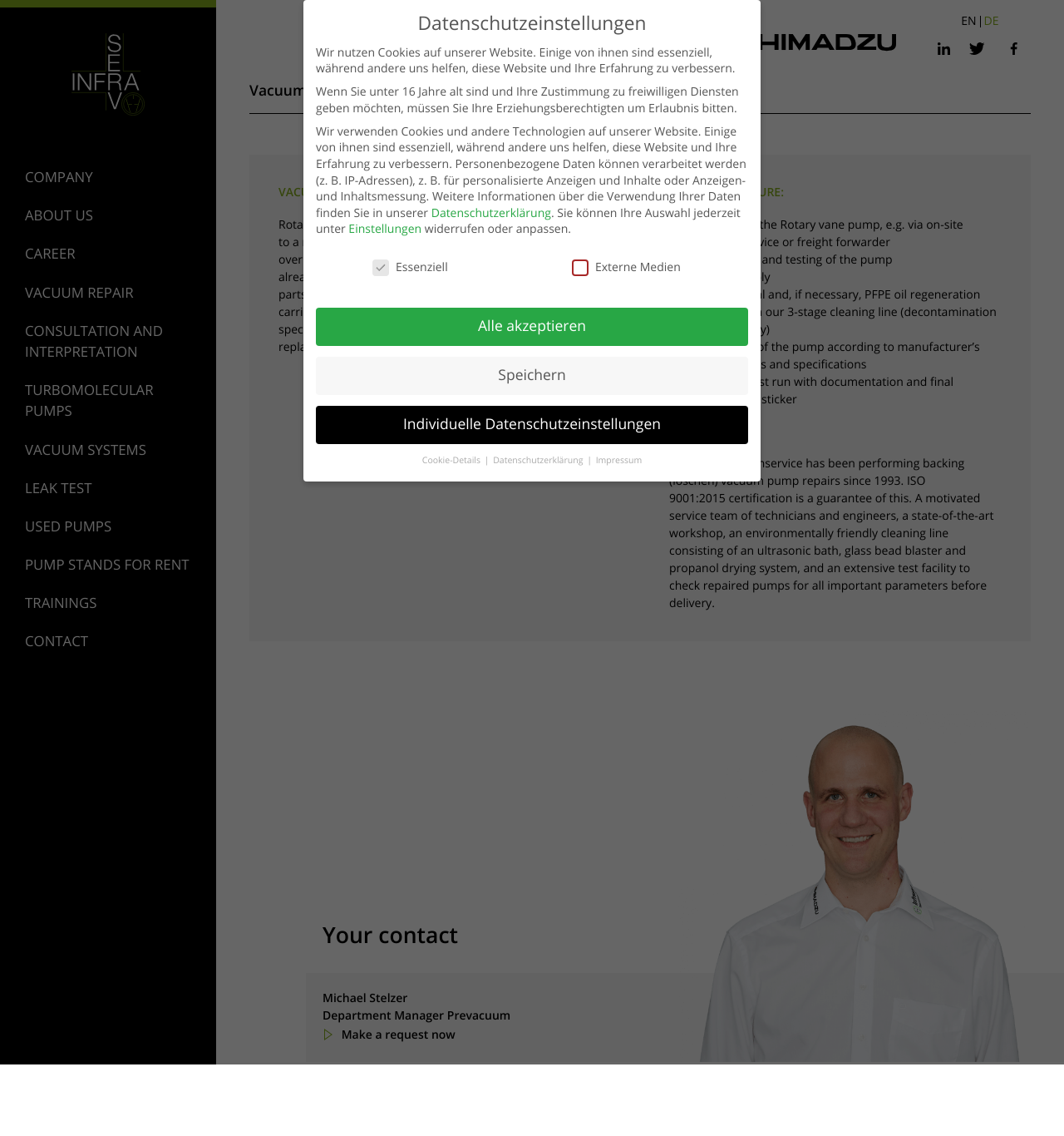Locate the bounding box coordinates of the segment that needs to be clicked to meet this instruction: "Click the 'CONTACT' link".

[0.023, 0.548, 0.083, 0.582]